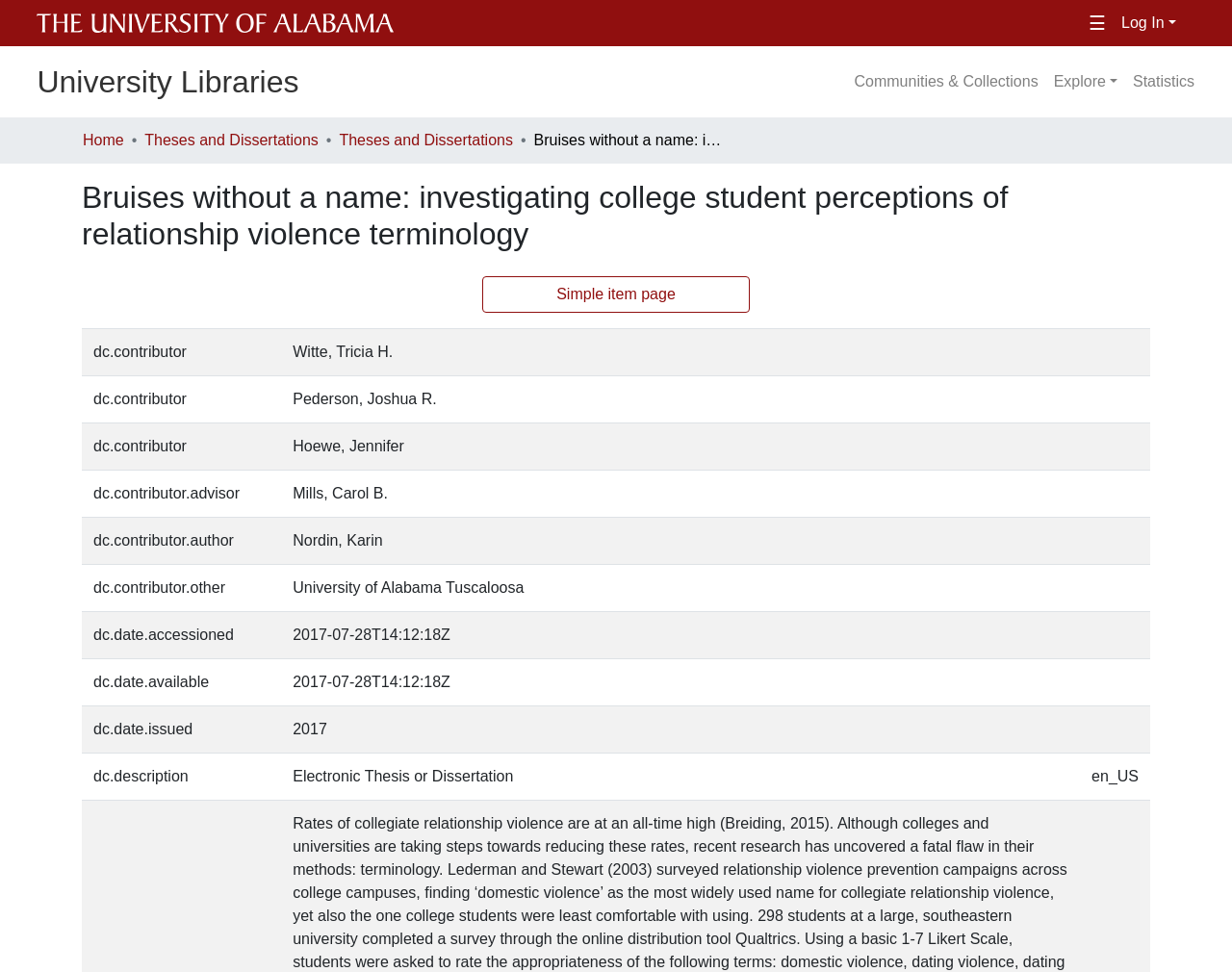Determine the bounding box for the UI element that matches this description: "Log In".

[0.907, 0.015, 0.958, 0.032]